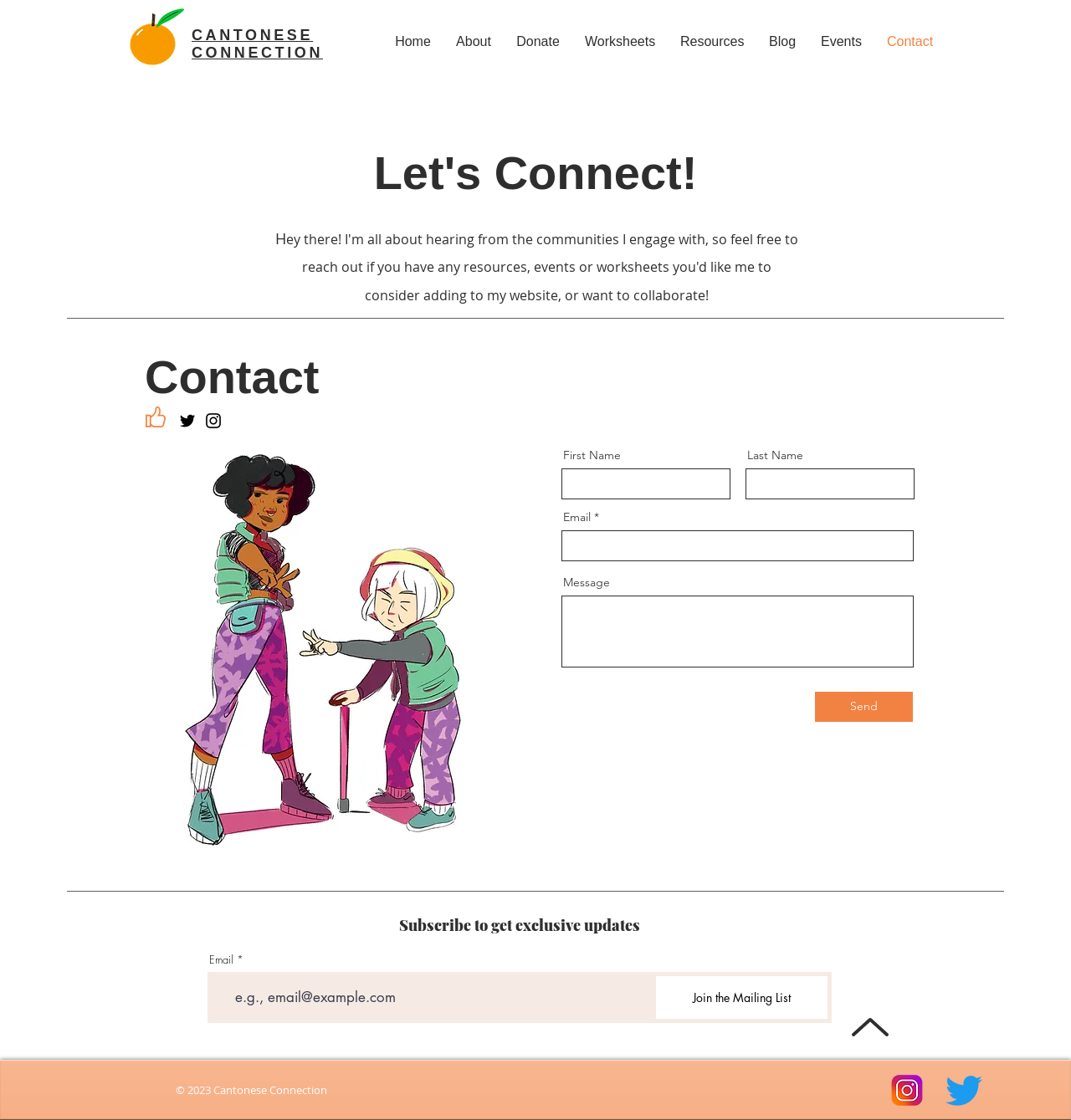Using the details in the image, give a detailed response to the question below:
What is the call-to-action for the mailing list?

The call-to-action for the mailing list is a button that says 'Join the Mailing List', which is located below the email input field. This suggests that users can subscribe to the organization's mailing list by entering their email address and clicking this button.